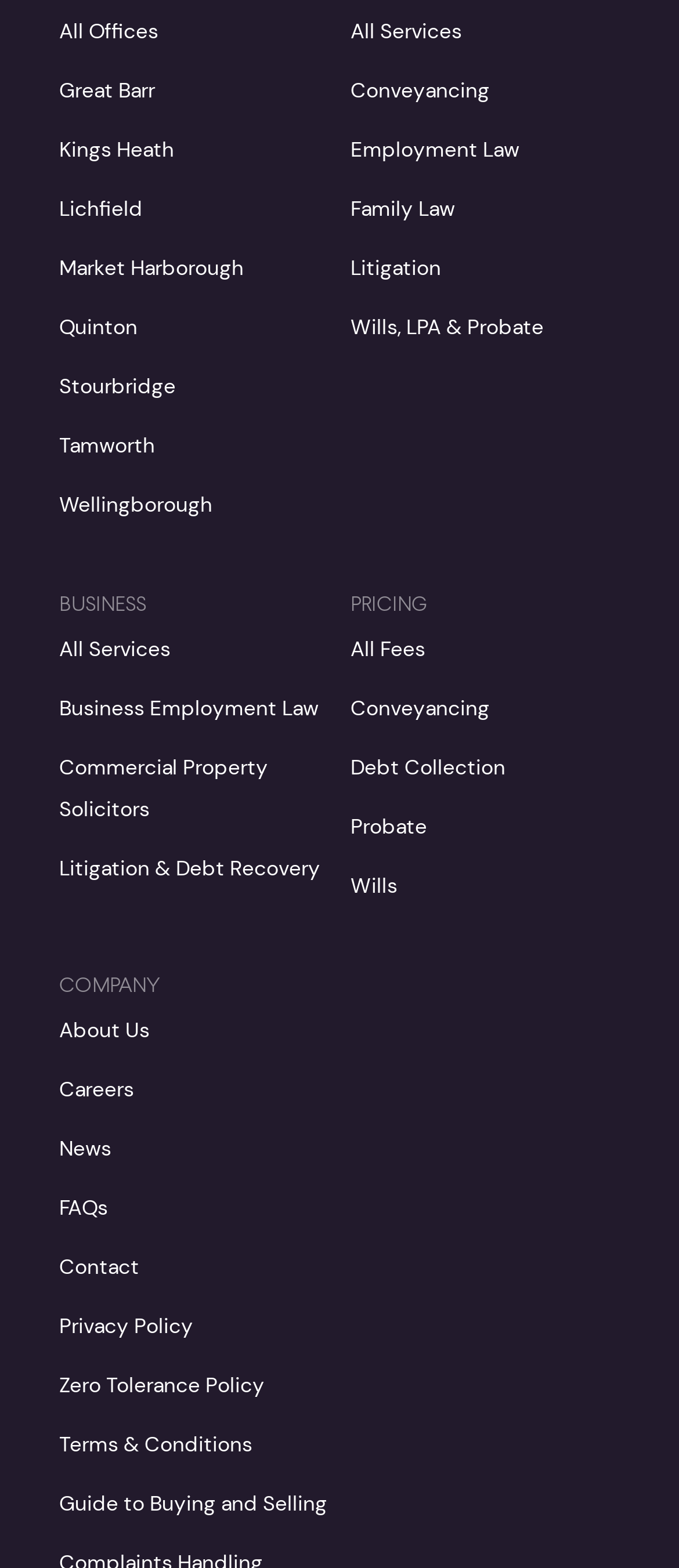What is the purpose of the 'Pricing' section?
Answer the question with just one word or phrase using the image.

To display fees